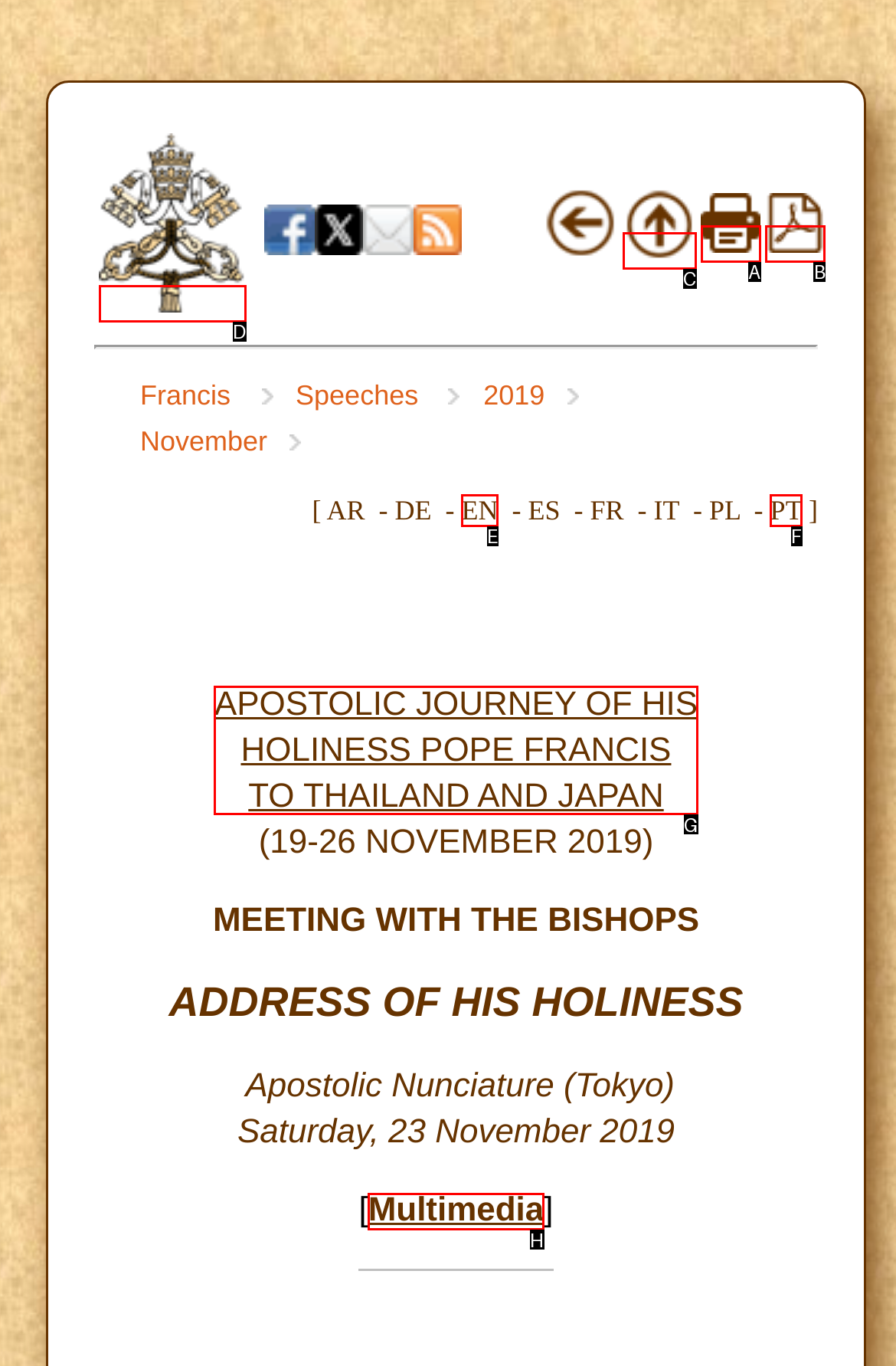Point out which UI element to click to complete this task: View pdf
Answer with the letter corresponding to the right option from the available choices.

B